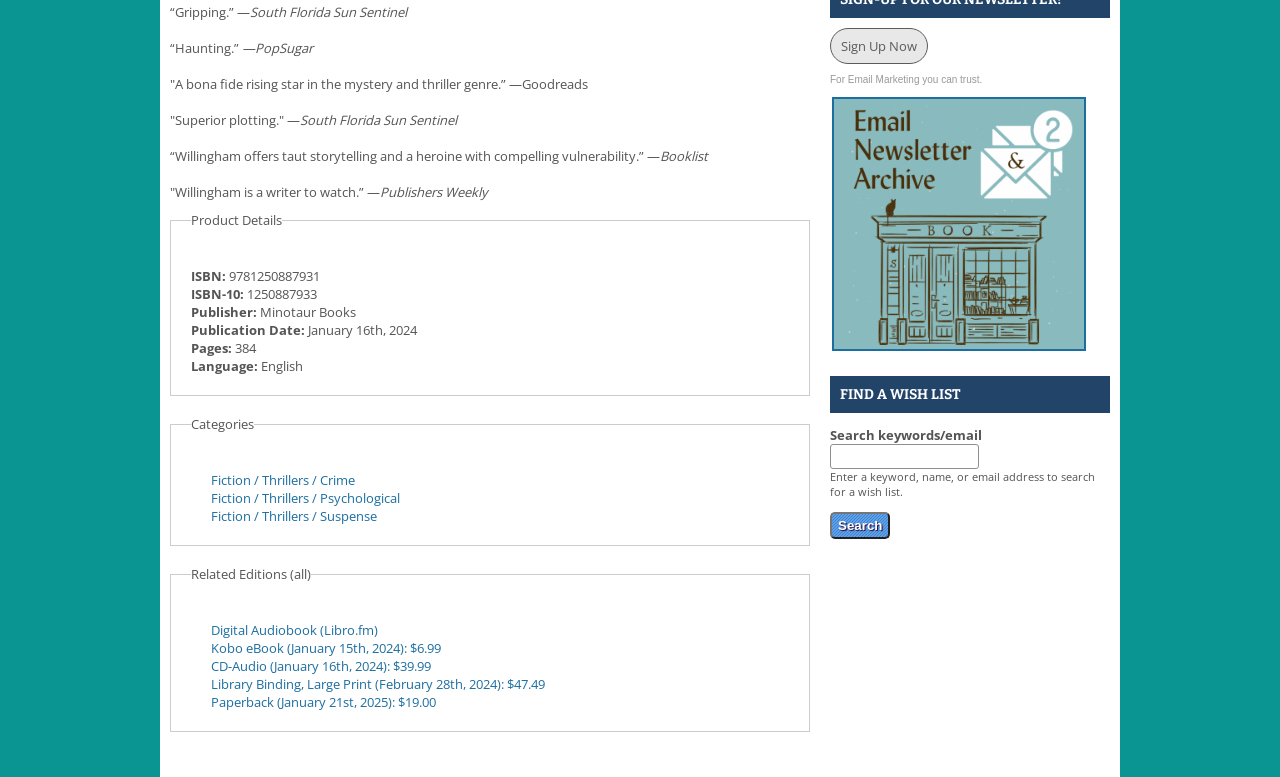Please specify the bounding box coordinates of the region to click in order to perform the following instruction: "Search for a wish list".

[0.648, 0.659, 0.696, 0.693]